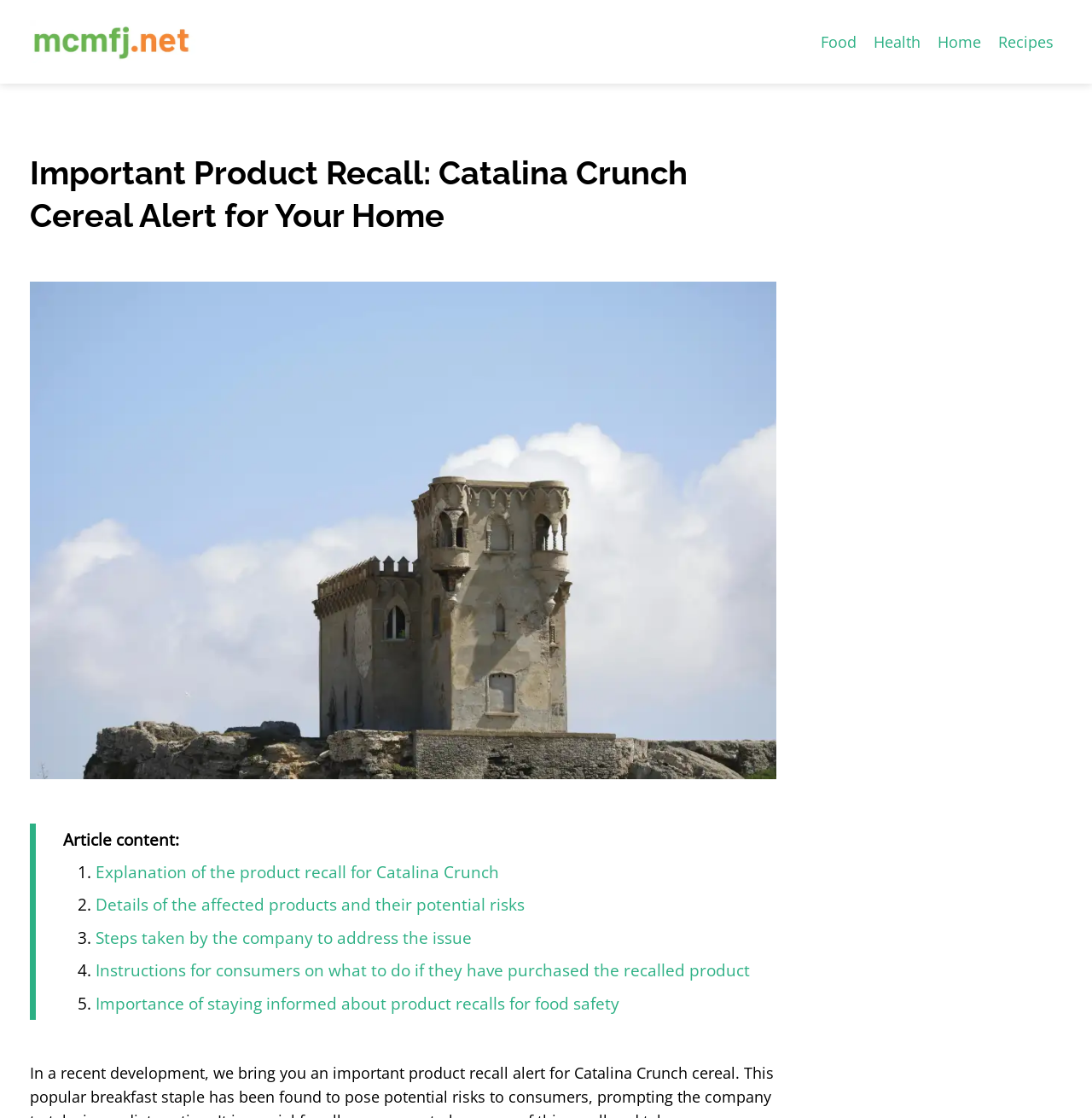What is the category of the webpage?
Answer the question with a single word or phrase derived from the image.

Food